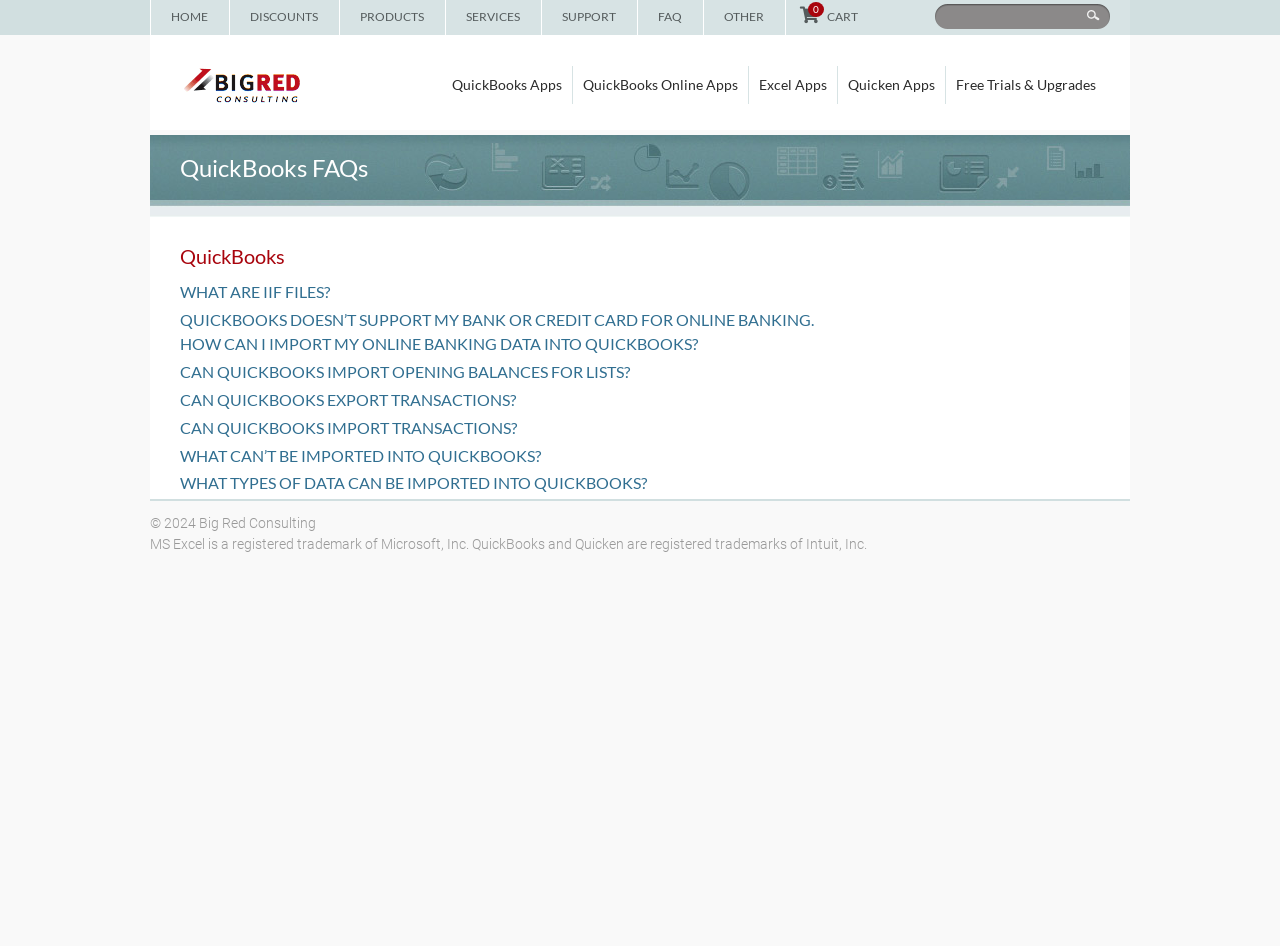Find the bounding box coordinates for the area that should be clicked to accomplish the instruction: "Click on the WHAT ARE IIF FILES? link".

[0.141, 0.298, 0.258, 0.318]